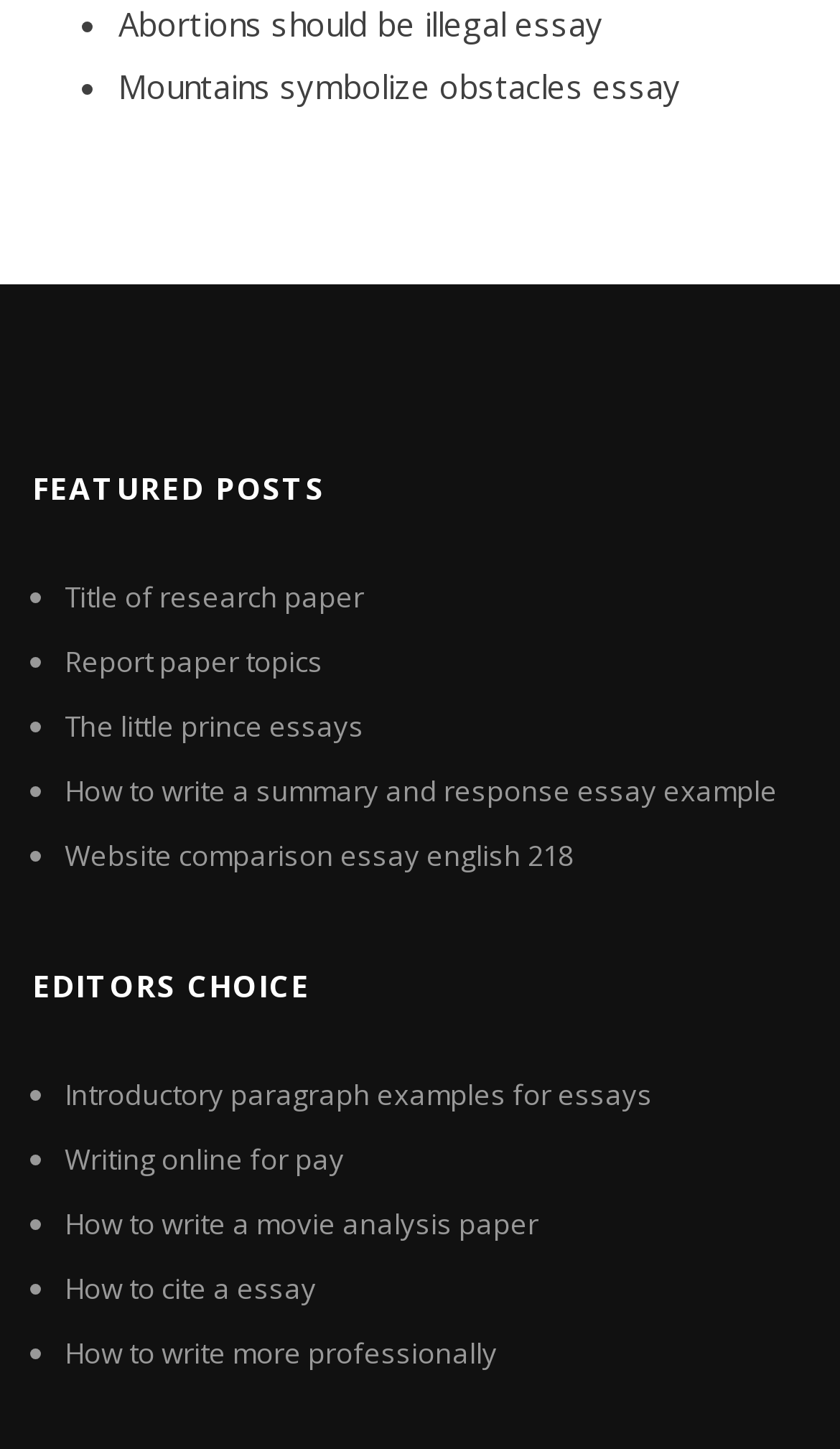Provide the bounding box coordinates for the specified HTML element described in this description: "Abortions should be illegal essay". The coordinates should be four float numbers ranging from 0 to 1, in the format [left, top, right, bottom].

[0.141, 0.001, 0.718, 0.031]